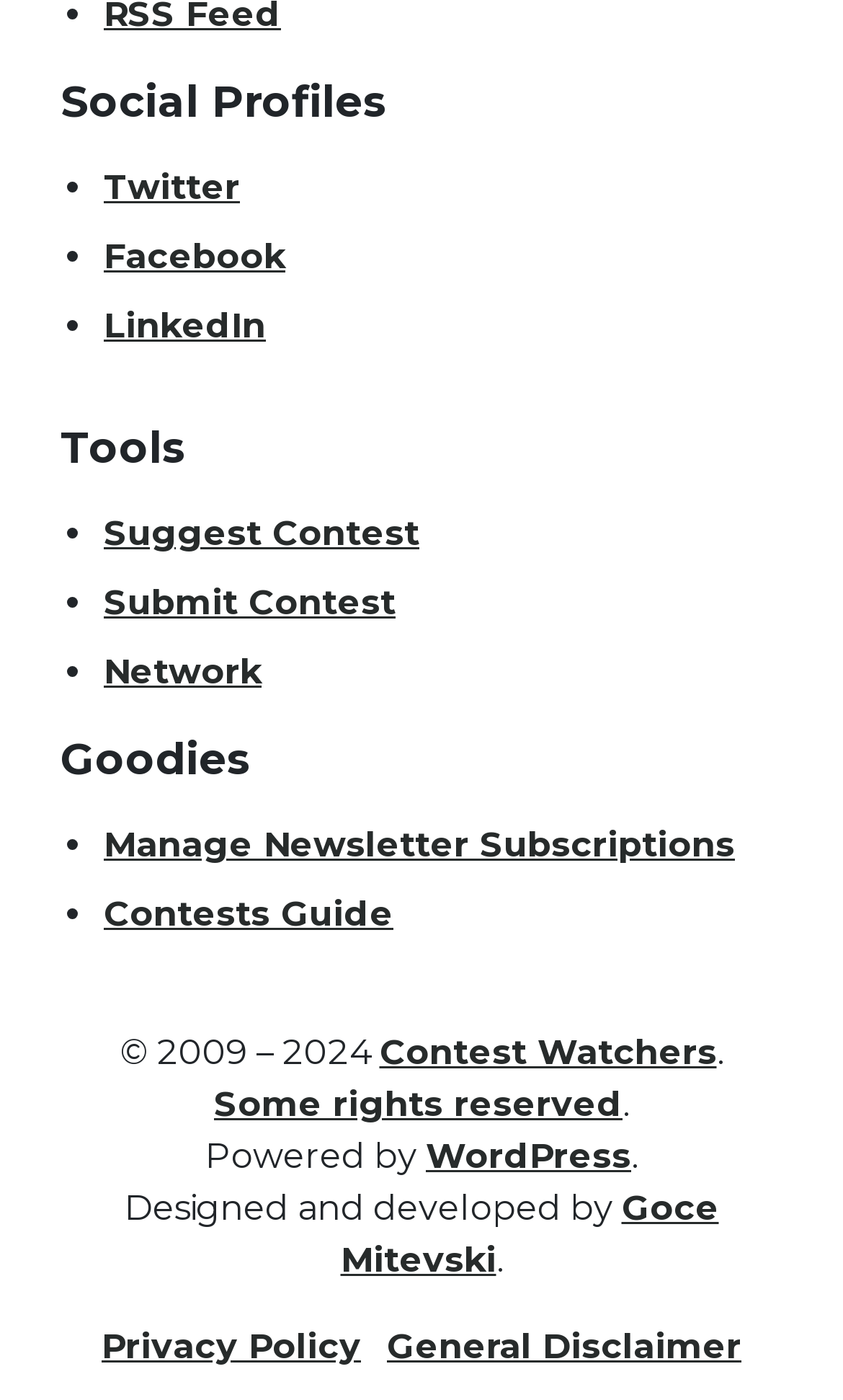Please identify the bounding box coordinates of the element I should click to complete this instruction: 'View Twitter profile'. The coordinates should be given as four float numbers between 0 and 1, like this: [left, top, right, bottom].

[0.123, 0.119, 0.285, 0.149]